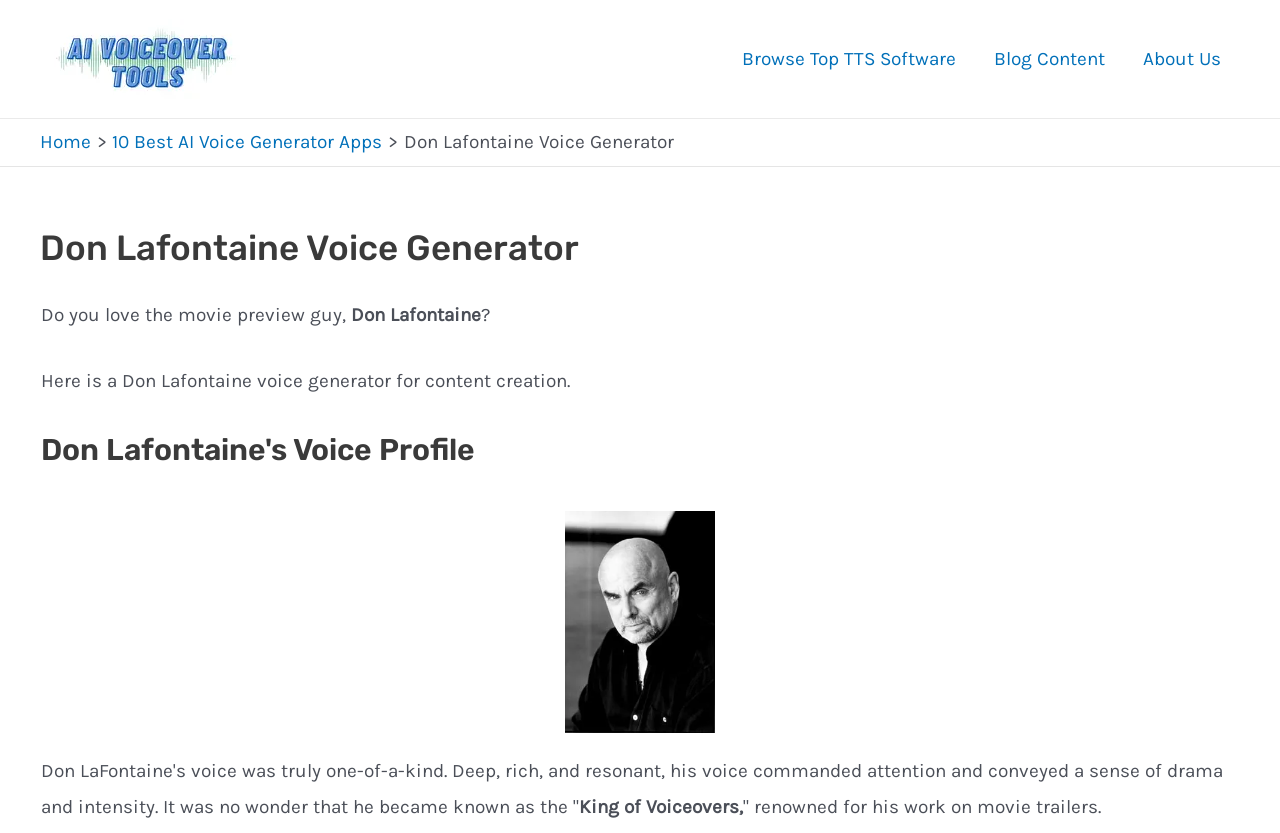Bounding box coordinates are specified in the format (top-left x, top-left y, bottom-right x, bottom-right y). All values are floating point numbers bounded between 0 and 1. Please provide the bounding box coordinate of the region this sentence describes: Home

[0.031, 0.157, 0.071, 0.184]